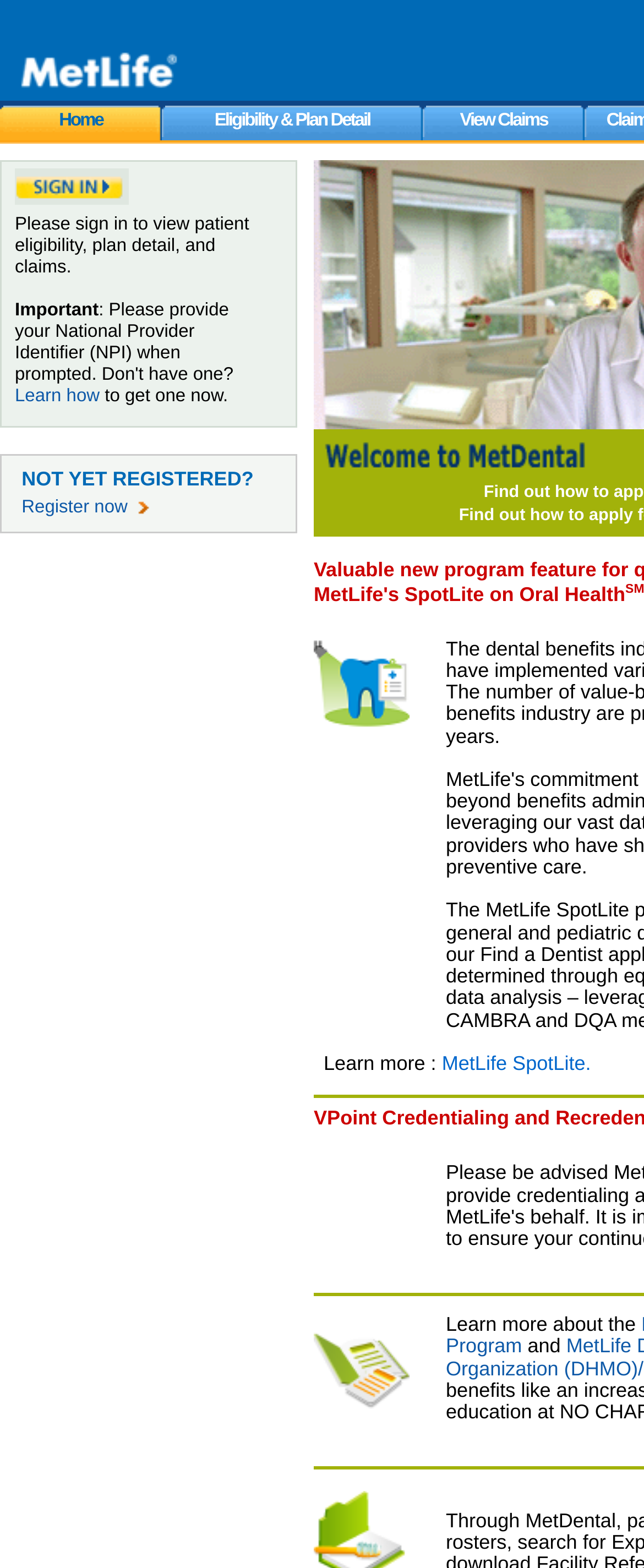Given the webpage screenshot and the description, determine the bounding box coordinates (top-left x, top-left y, bottom-right x, bottom-right y) that define the location of the UI element matching this description: Home

[0.0, 0.067, 0.251, 0.09]